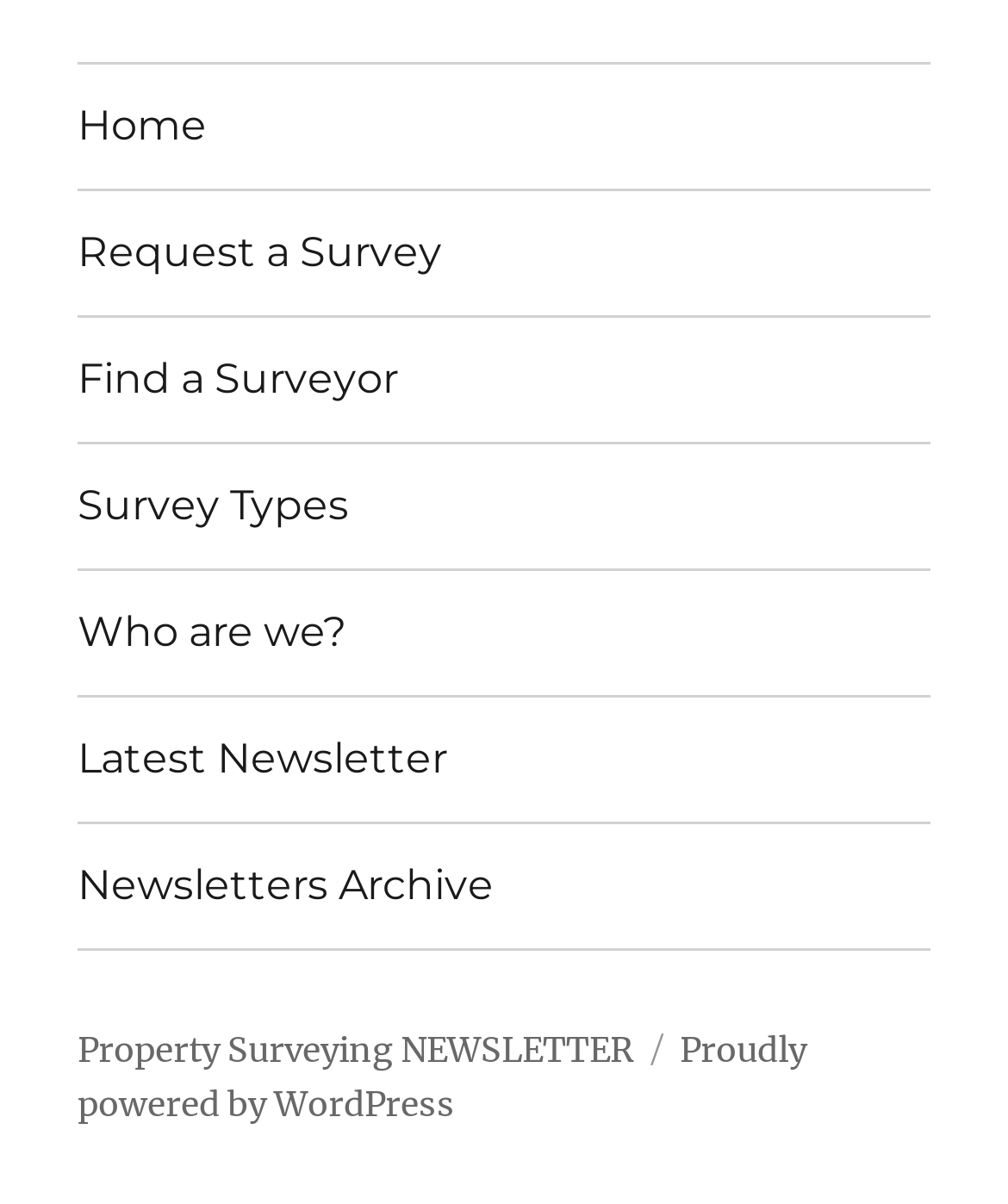Extract the bounding box for the UI element that matches this description: "Proudly powered by WordPress".

[0.077, 0.853, 0.8, 0.935]